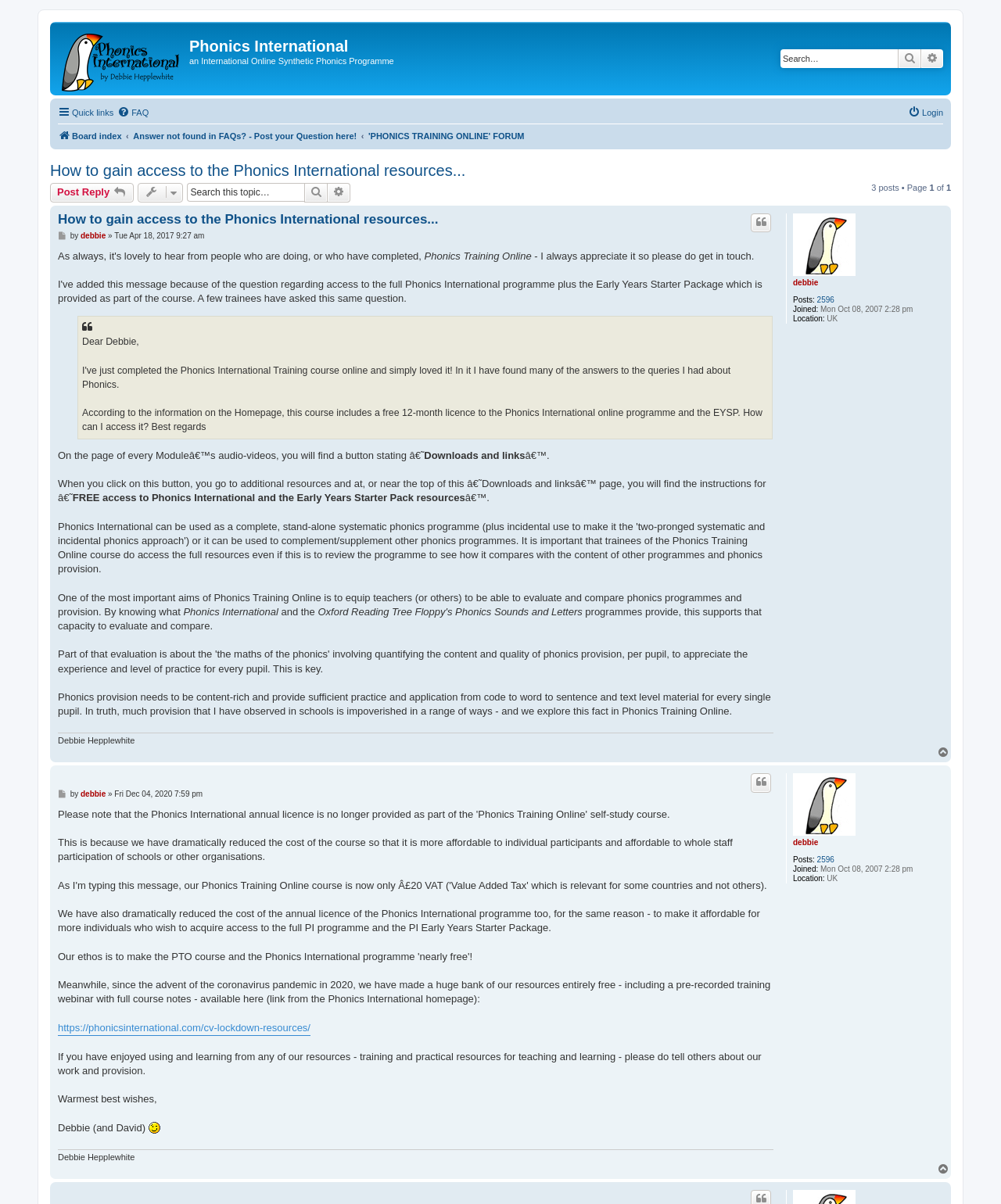Using the format (top-left x, top-left y, bottom-right x, bottom-right y), and given the element description, identify the bounding box coordinates within the screenshot: 'PHONICS TRAINING ONLINE' FORUM

[0.368, 0.105, 0.524, 0.121]